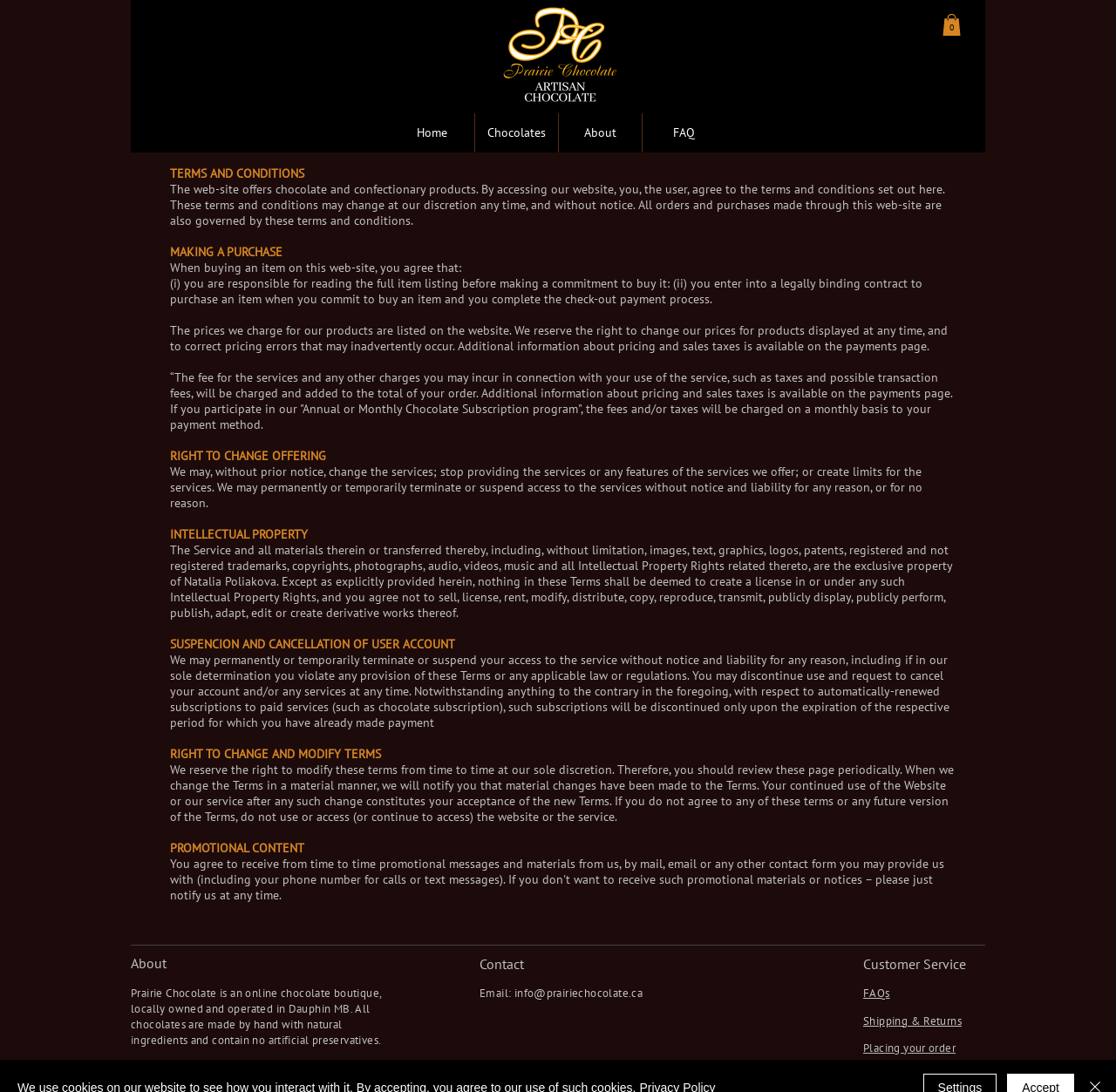What is the purpose of the 'About' link?
Using the image, answer in one word or phrase.

To learn about Prairie Chocolate